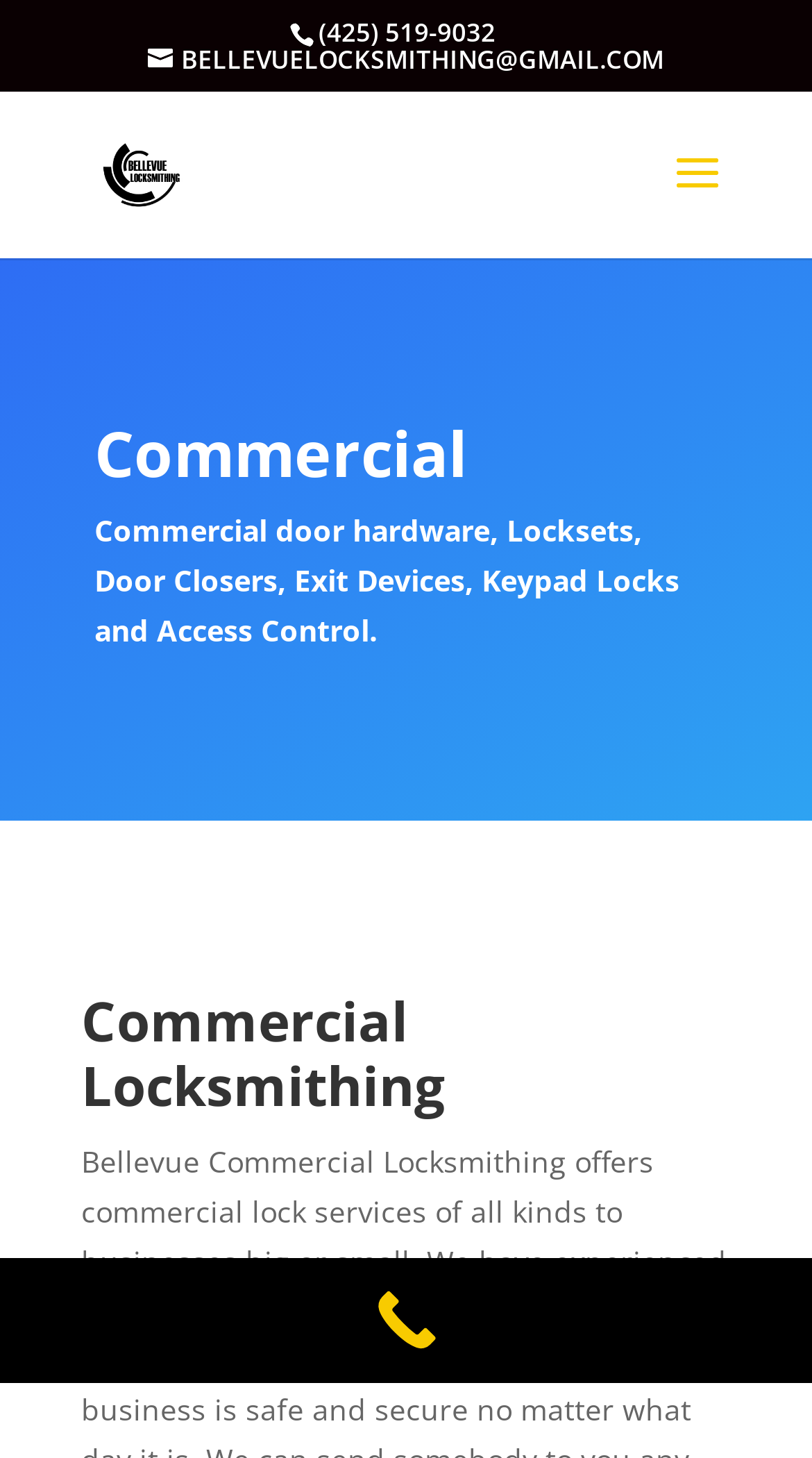Generate a thorough caption that explains the contents of the webpage.

The webpage is about Bellevue Locksmithing, a commercial locksmithing company. At the top, there is a phone number, (425) 519-9032, and an email address, bellevuelocksmithing@gmail.com, which are displayed prominently. 

Below the contact information, there is a section with a logo of Bellevue Locksmithing, accompanied by a heading that reads "Commercial" and a paragraph of text that describes the services offered, including commercial door hardware, locksets, door closers, exit devices, keypad locks, and access control.

To the right of the logo, there is a larger heading that reads "Commercial Locksmithing". 

At the very bottom of the page, there is a "Call Now Button" with an accompanying image, which takes up the full width of the page.